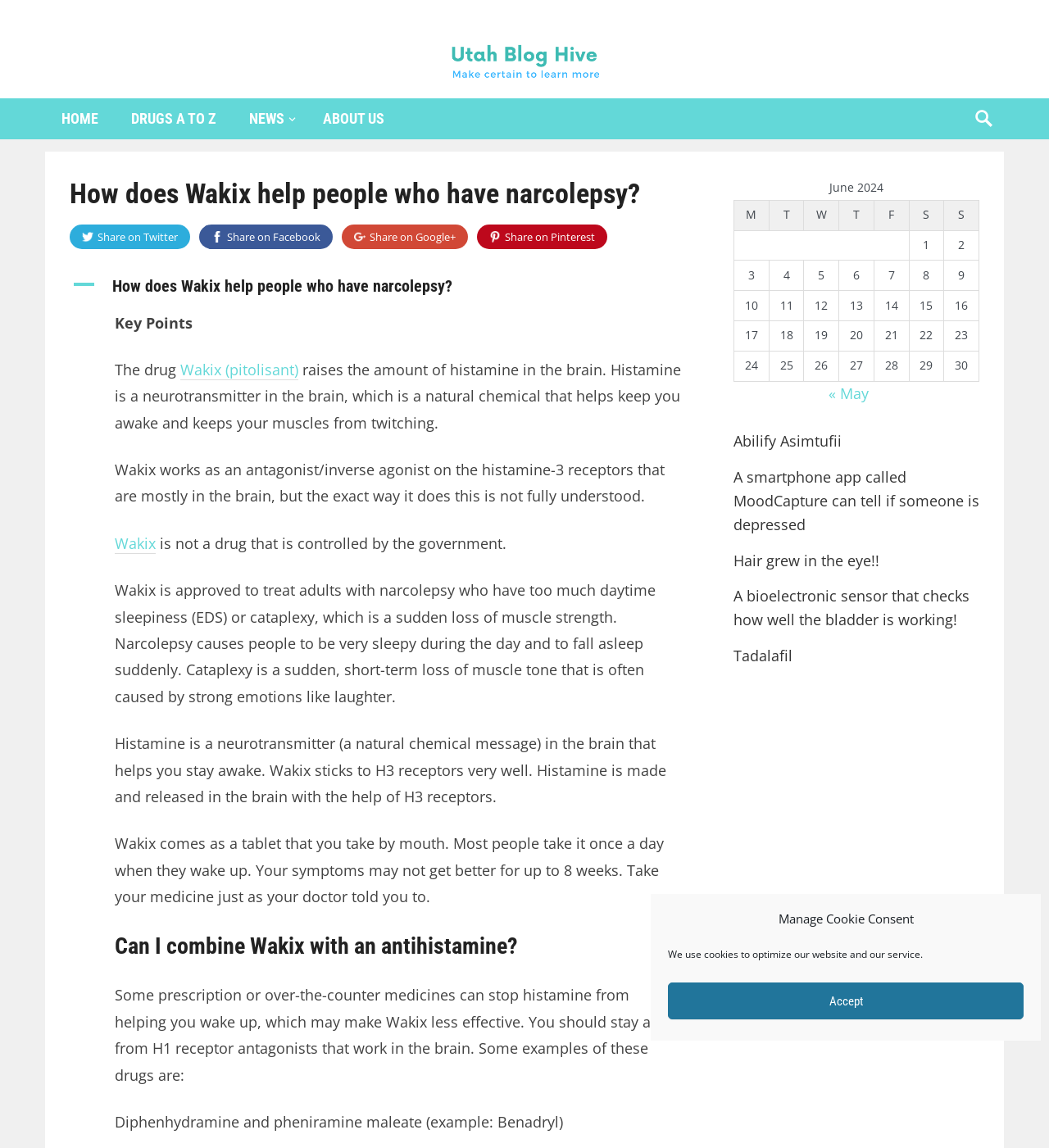What is the purpose of the table on the webpage?
Please provide a single word or phrase based on the screenshot.

To show a calendar